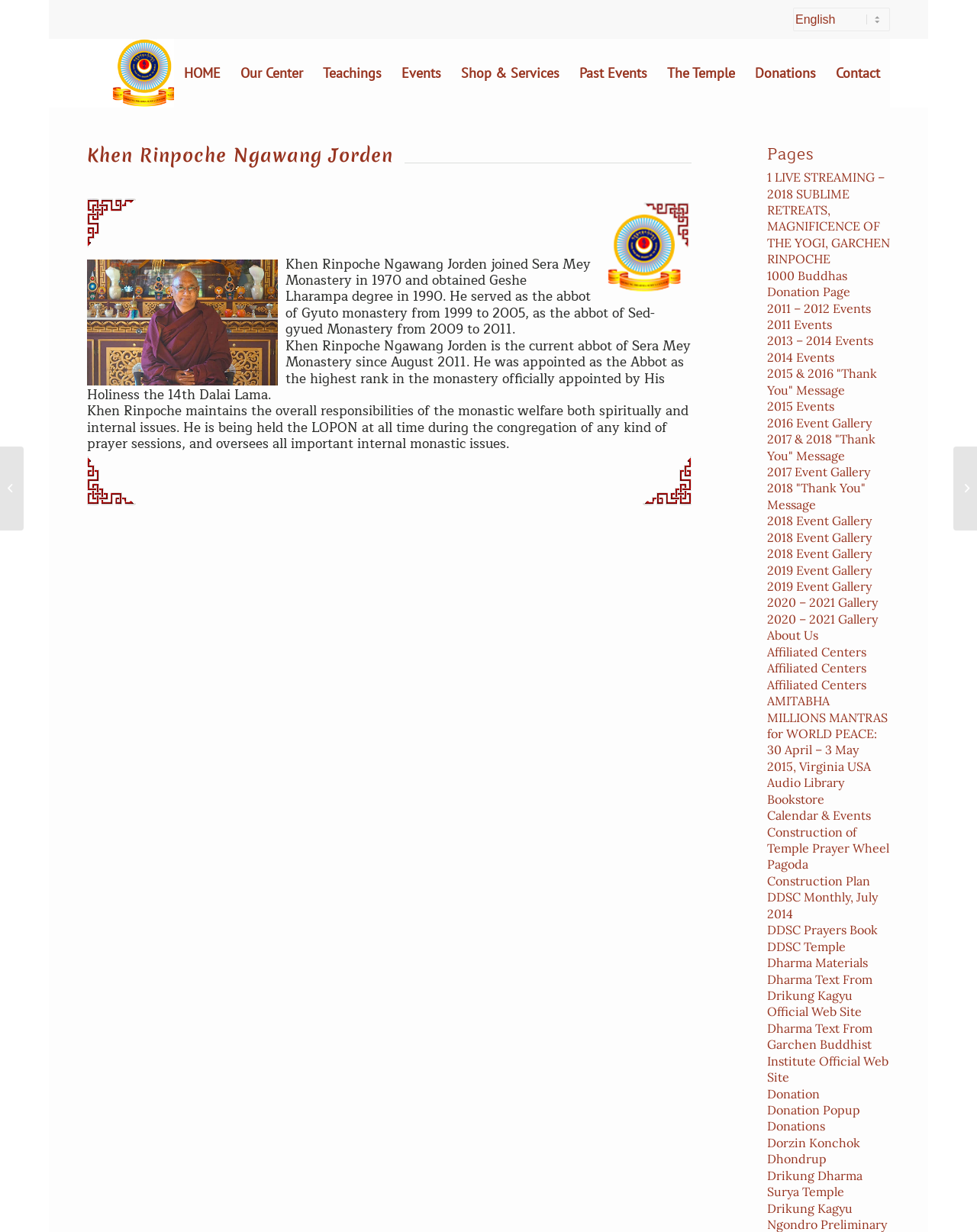Please reply to the following question with a single word or a short phrase:
What is the name of the image on the top-left corner of the webpage?

Drikung Dharma Surya Center